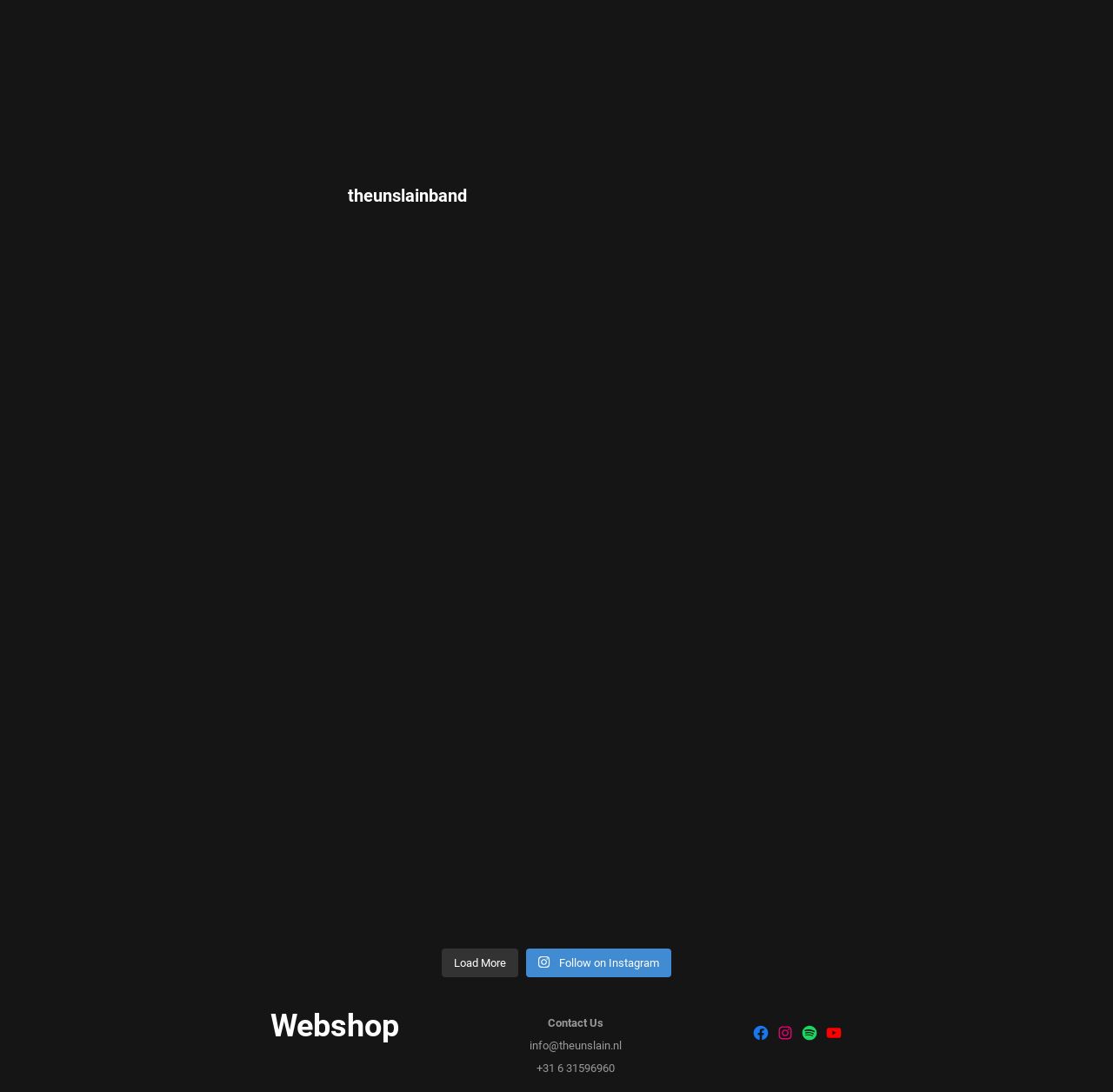Please specify the bounding box coordinates of the element that should be clicked to execute the given instruction: 'Follow the band on Instagram'. Ensure the coordinates are four float numbers between 0 and 1, expressed as [left, top, right, bottom].

[0.473, 0.868, 0.603, 0.895]